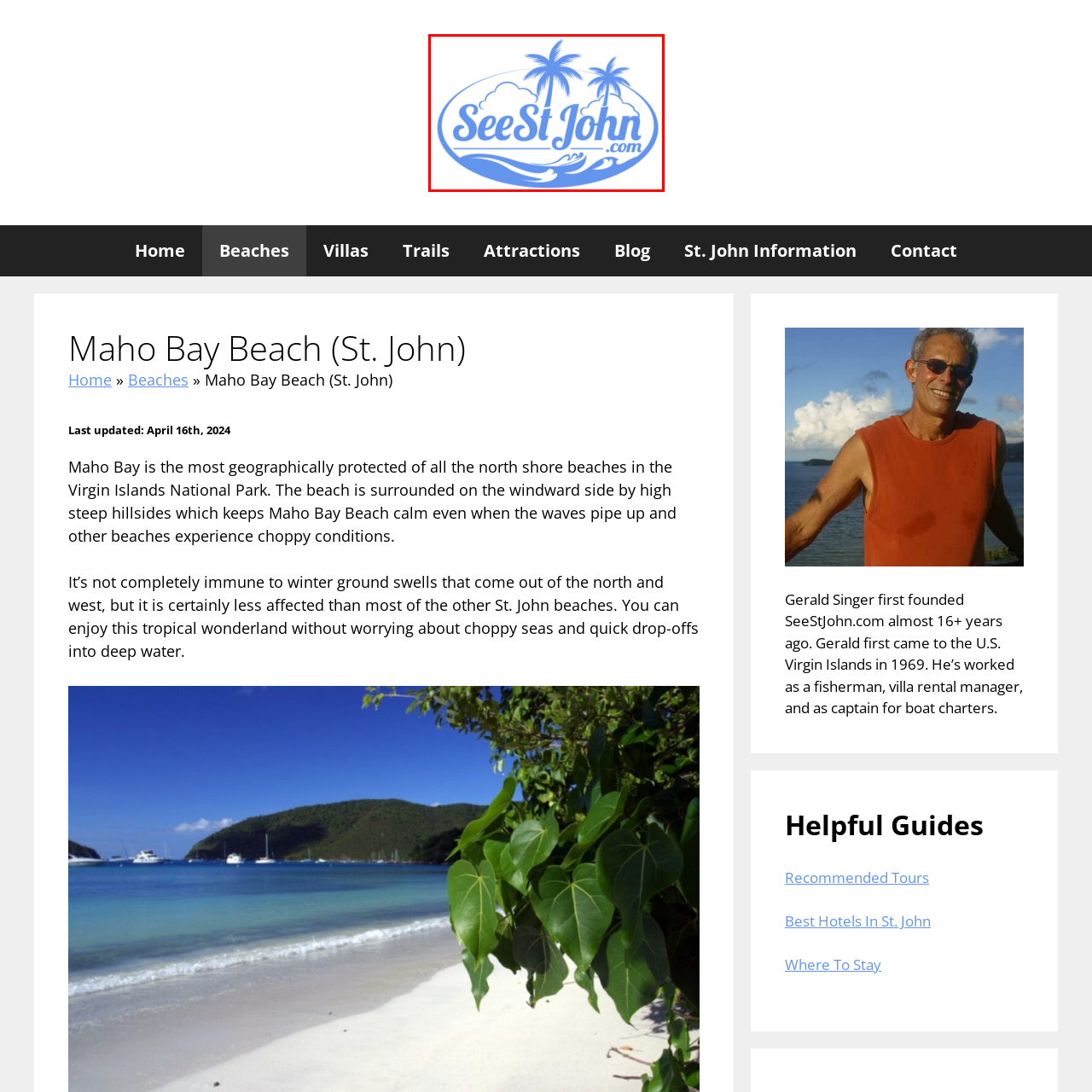Direct your attention to the zone enclosed by the orange box, What is the purpose of the website SeeStJohn.com? 
Give your response in a single word or phrase.

Promoting St. John island